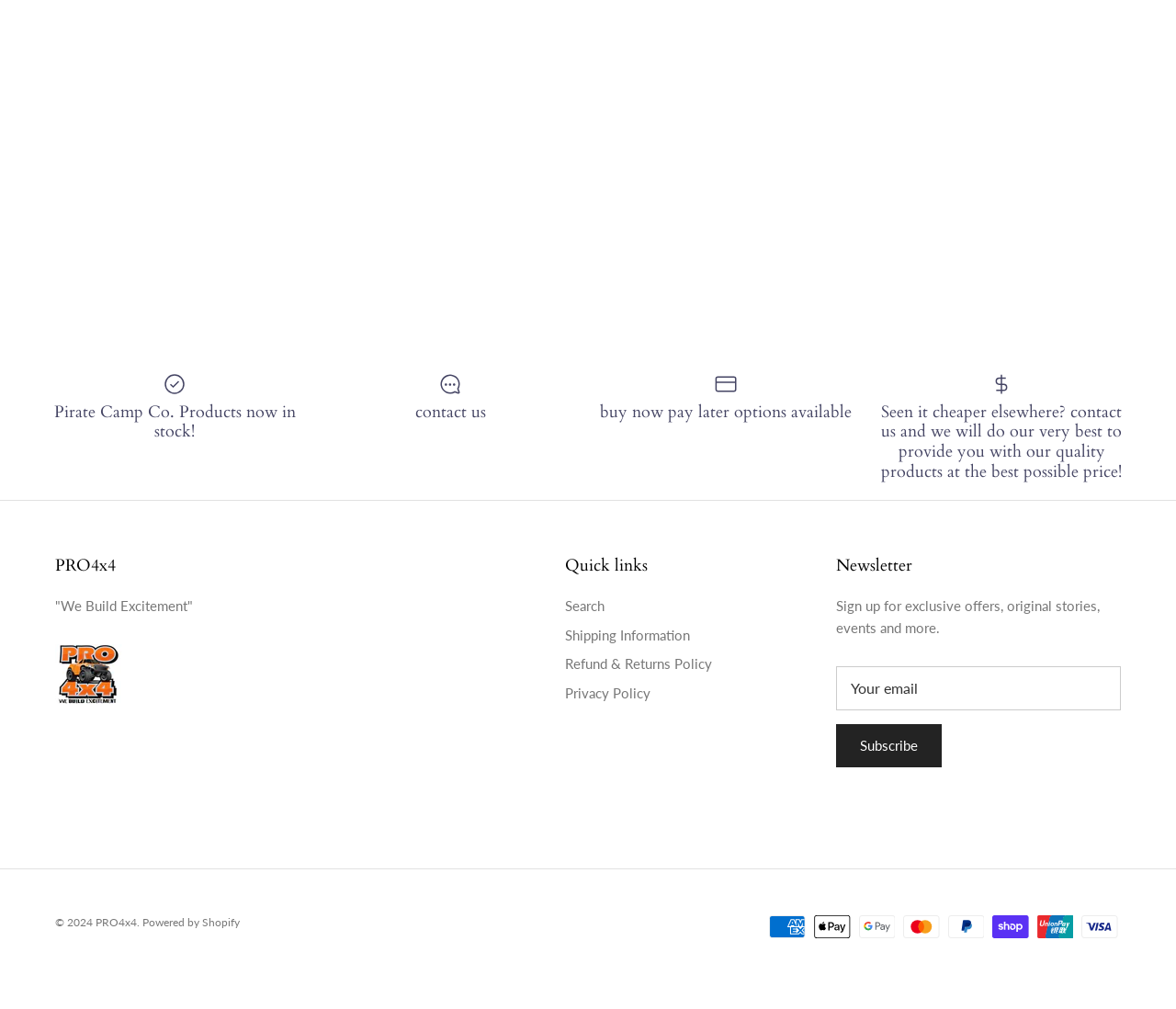Determine the bounding box coordinates for the clickable element required to fulfill the instruction: "Click on 'Previous'". Provide the coordinates as four float numbers between 0 and 1, i.e., [left, top, right, bottom].

[0.039, 0.086, 0.062, 0.113]